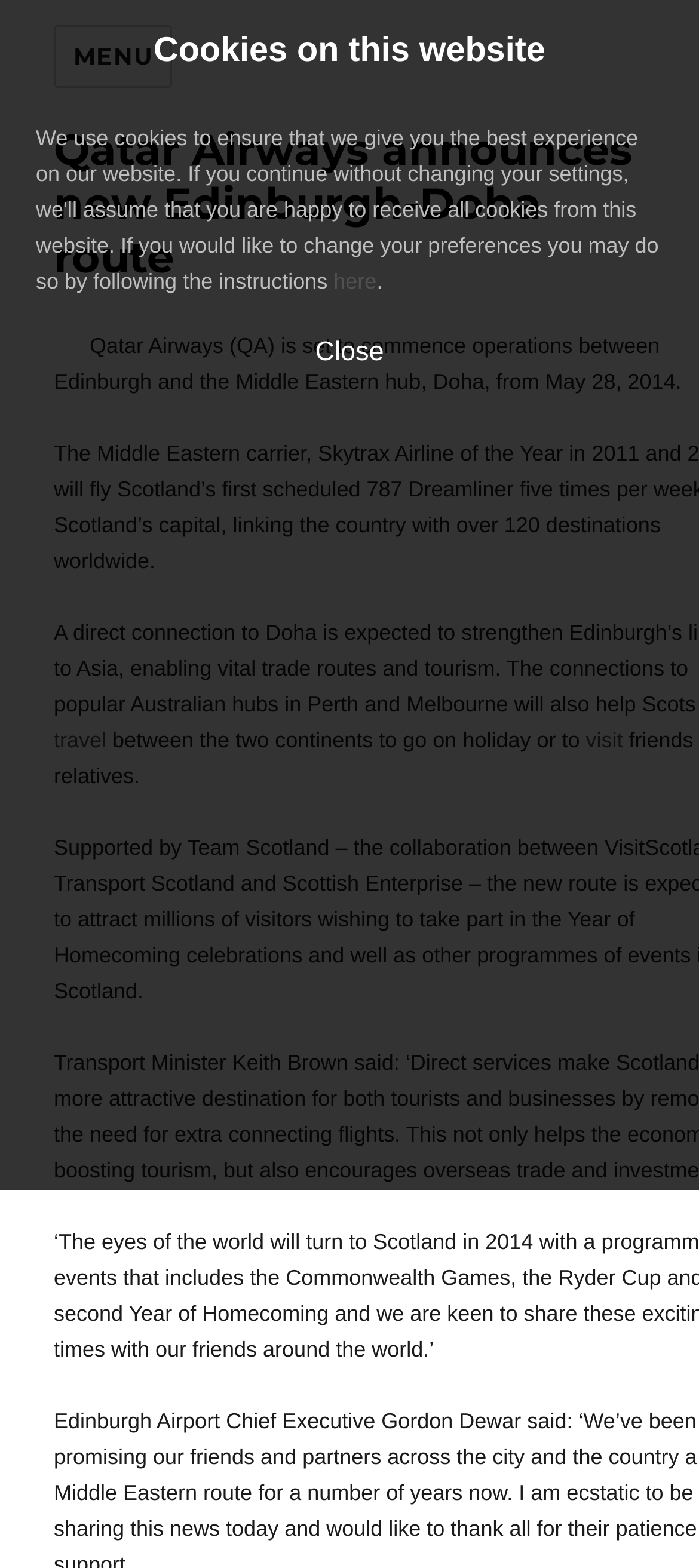Please provide a short answer using a single word or phrase for the question:
What is the airline mentioned in the article?

Qatar Airways